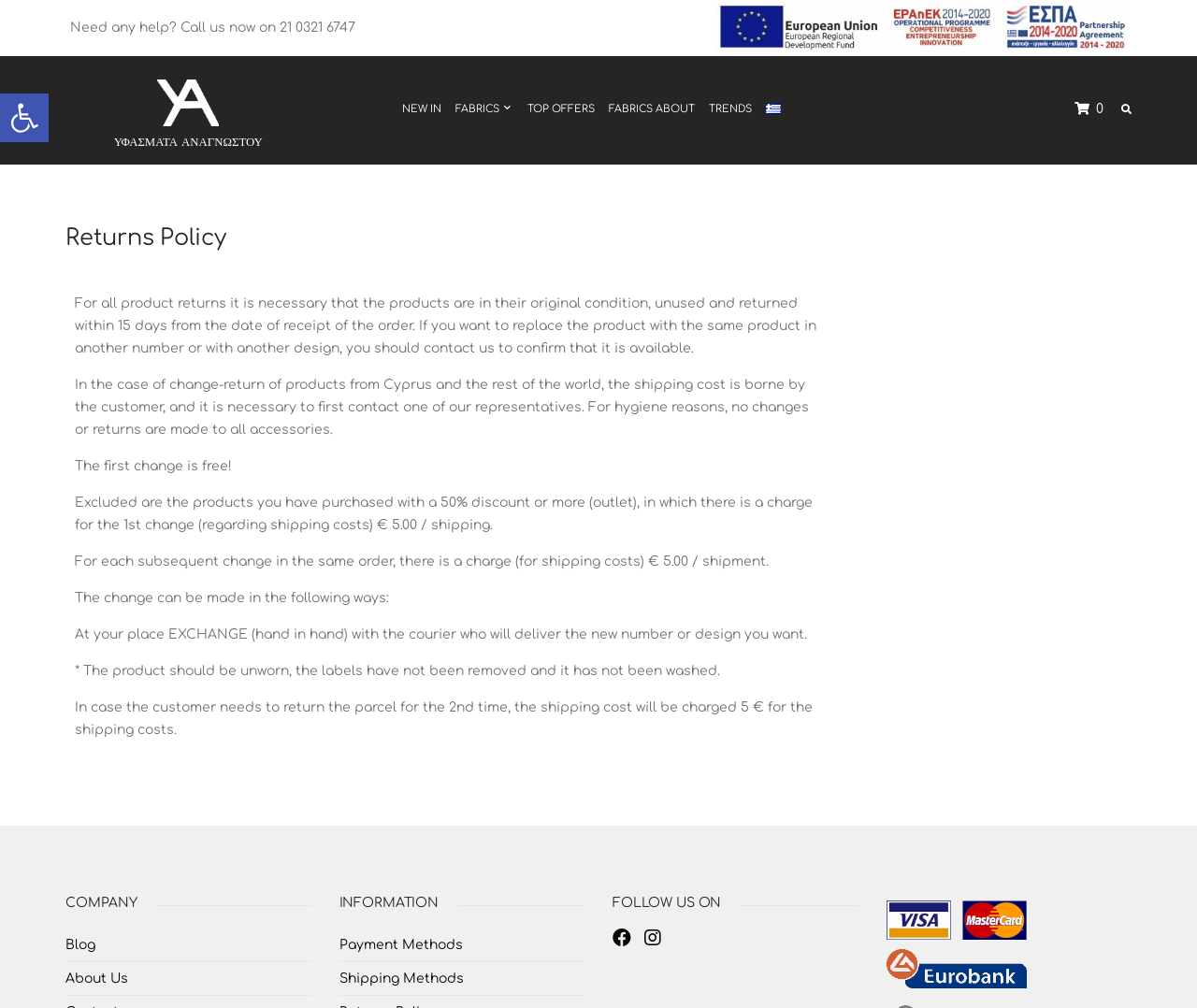Reply to the question below using a single word or brief phrase:
What is the company's policy on hygiene reasons?

No changes or returns